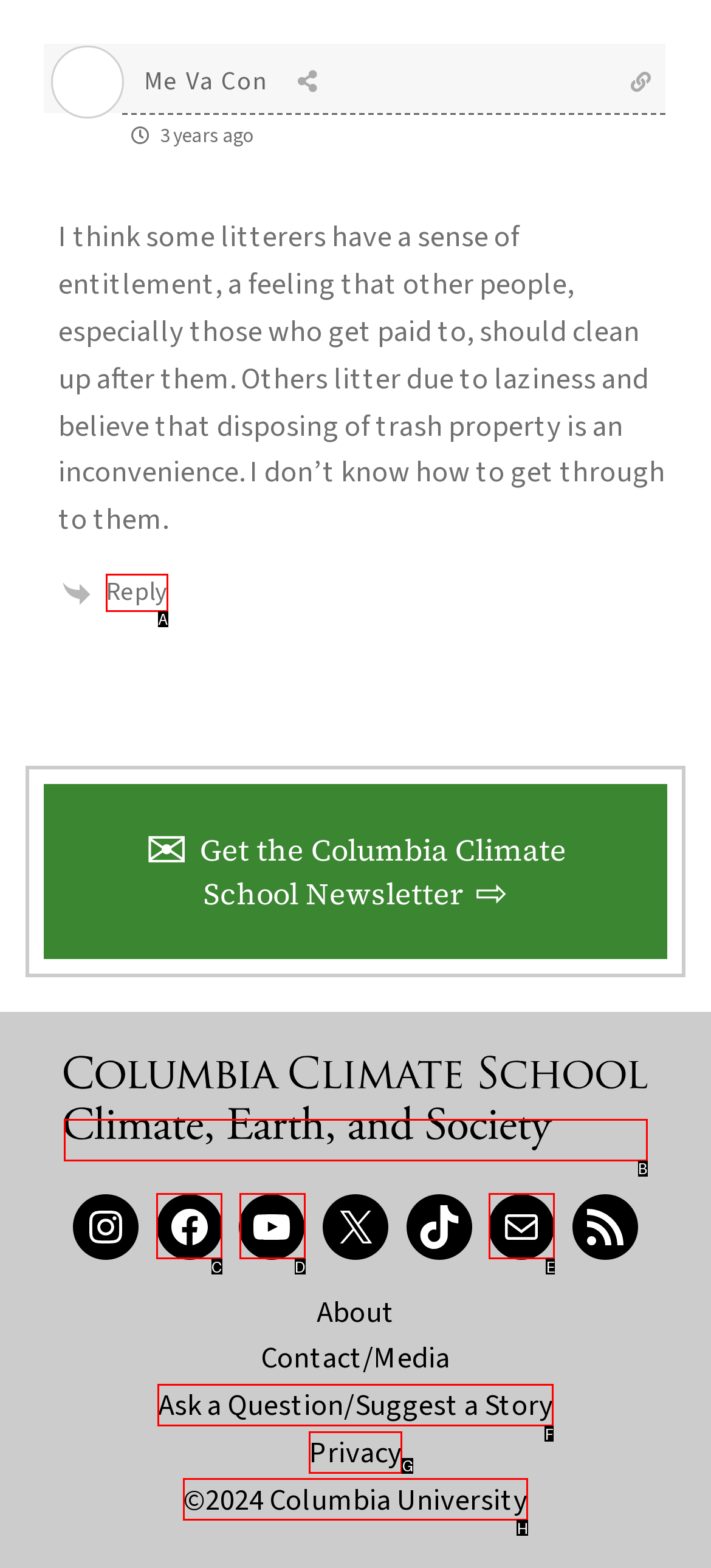Point out the specific HTML element to click to complete this task: Click the 'Home' link Reply with the letter of the chosen option.

None